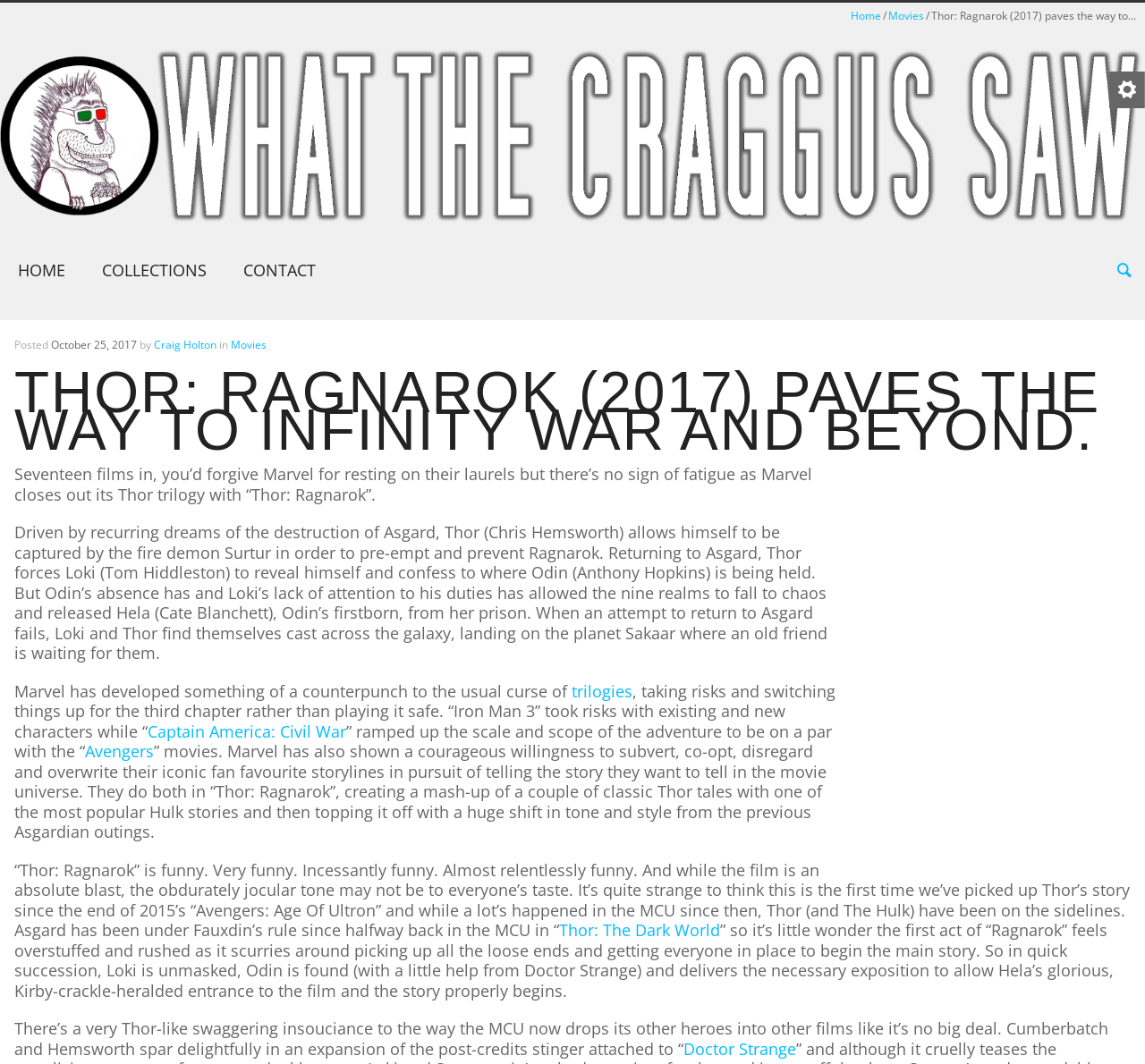Please specify the bounding box coordinates of the clickable section necessary to execute the following command: "Click on Movies".

[0.776, 0.008, 0.807, 0.022]